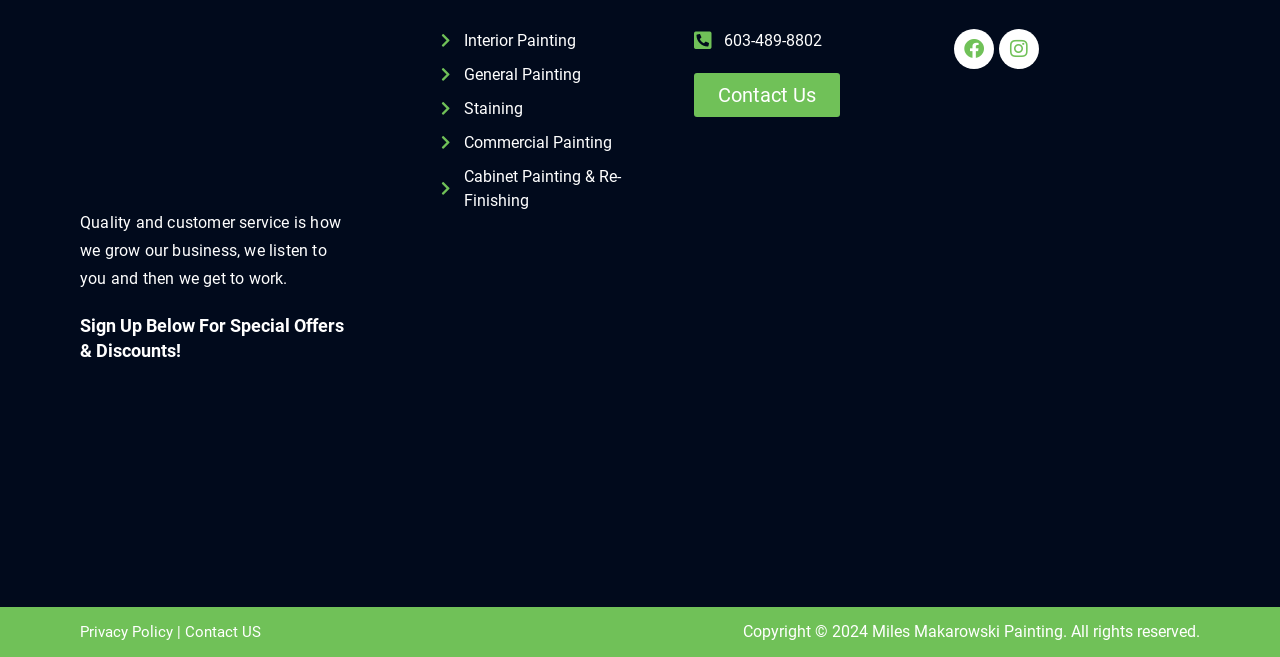Provide the bounding box coordinates for the area that should be clicked to complete the instruction: "Learn about interior painting services".

[0.344, 0.044, 0.5, 0.08]